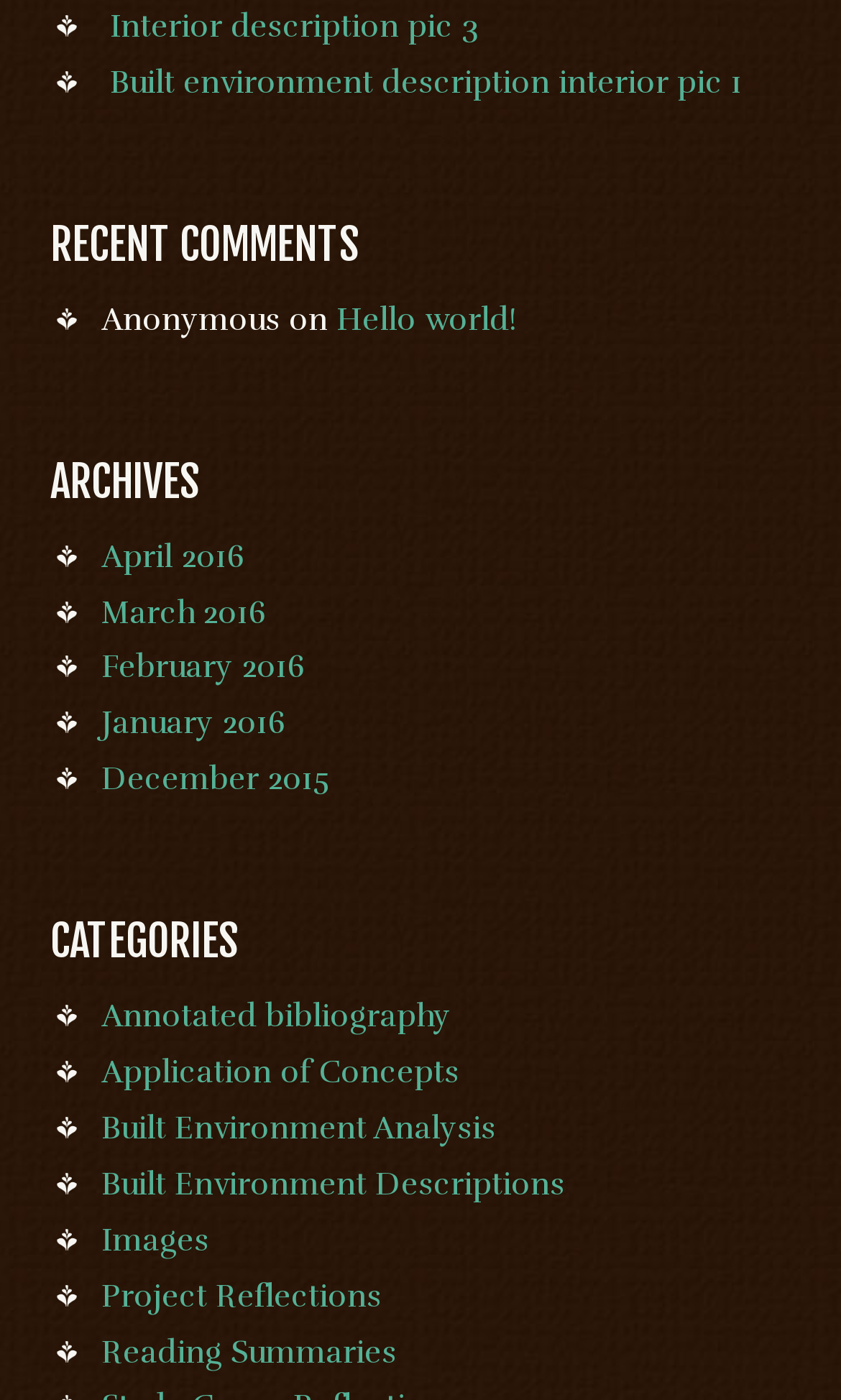Please determine the bounding box coordinates of the area that needs to be clicked to complete this task: 'Read recent comments'. The coordinates must be four float numbers between 0 and 1, formatted as [left, top, right, bottom].

[0.06, 0.16, 0.94, 0.191]